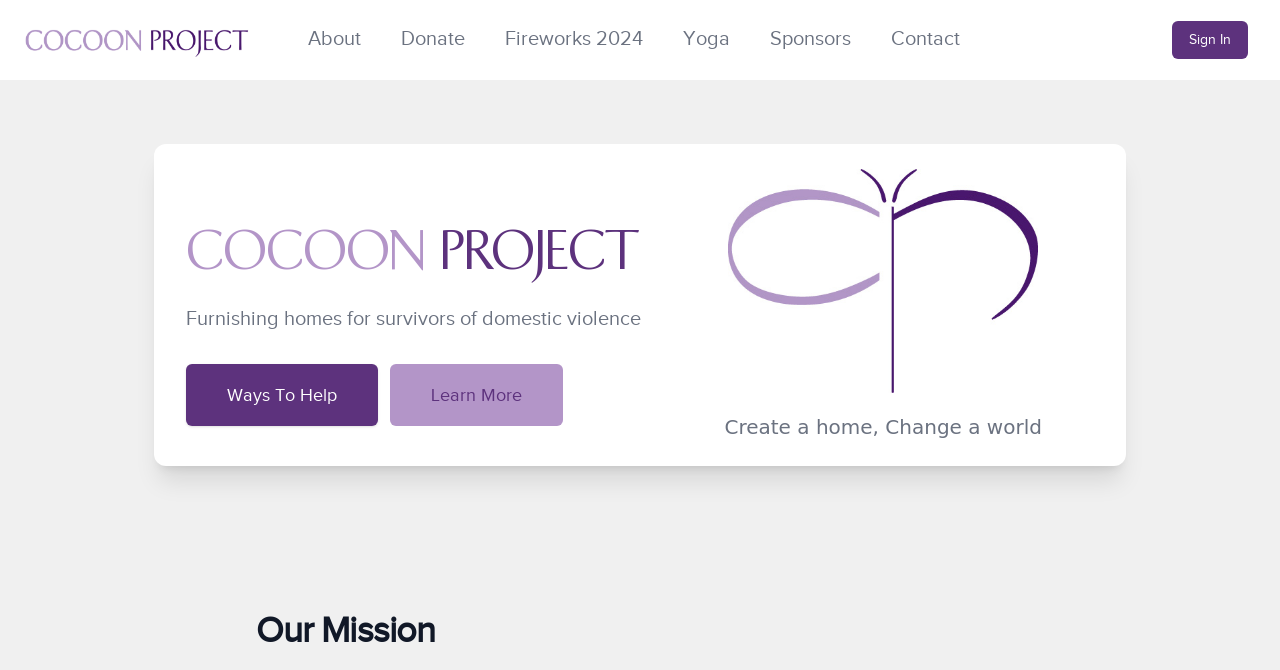Answer the question briefly using a single word or phrase: 
What is the theme of the image at the bottom of the page?

Furniture Movers